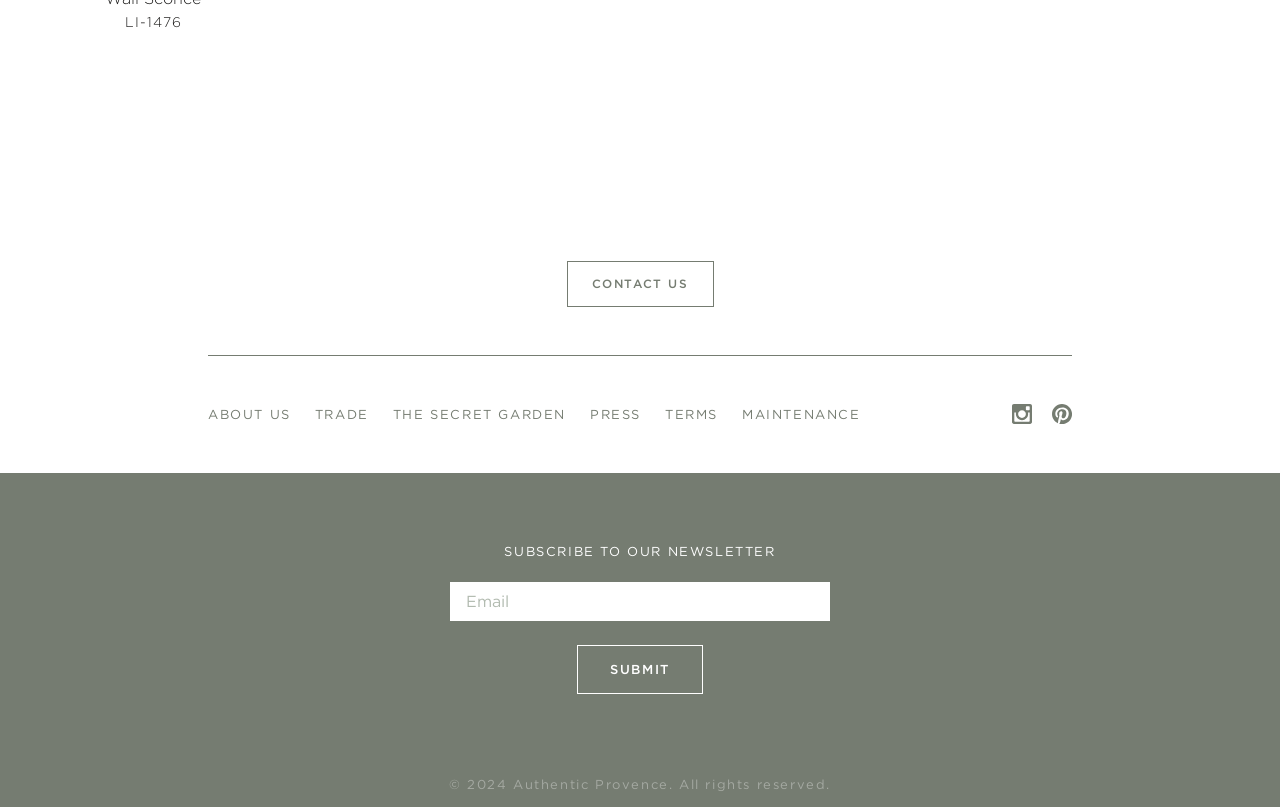Please identify the bounding box coordinates of the element's region that I should click in order to complete the following instruction: "subscribe to newsletter". The bounding box coordinates consist of four float numbers between 0 and 1, i.e., [left, top, right, bottom].

[0.352, 0.722, 0.648, 0.77]